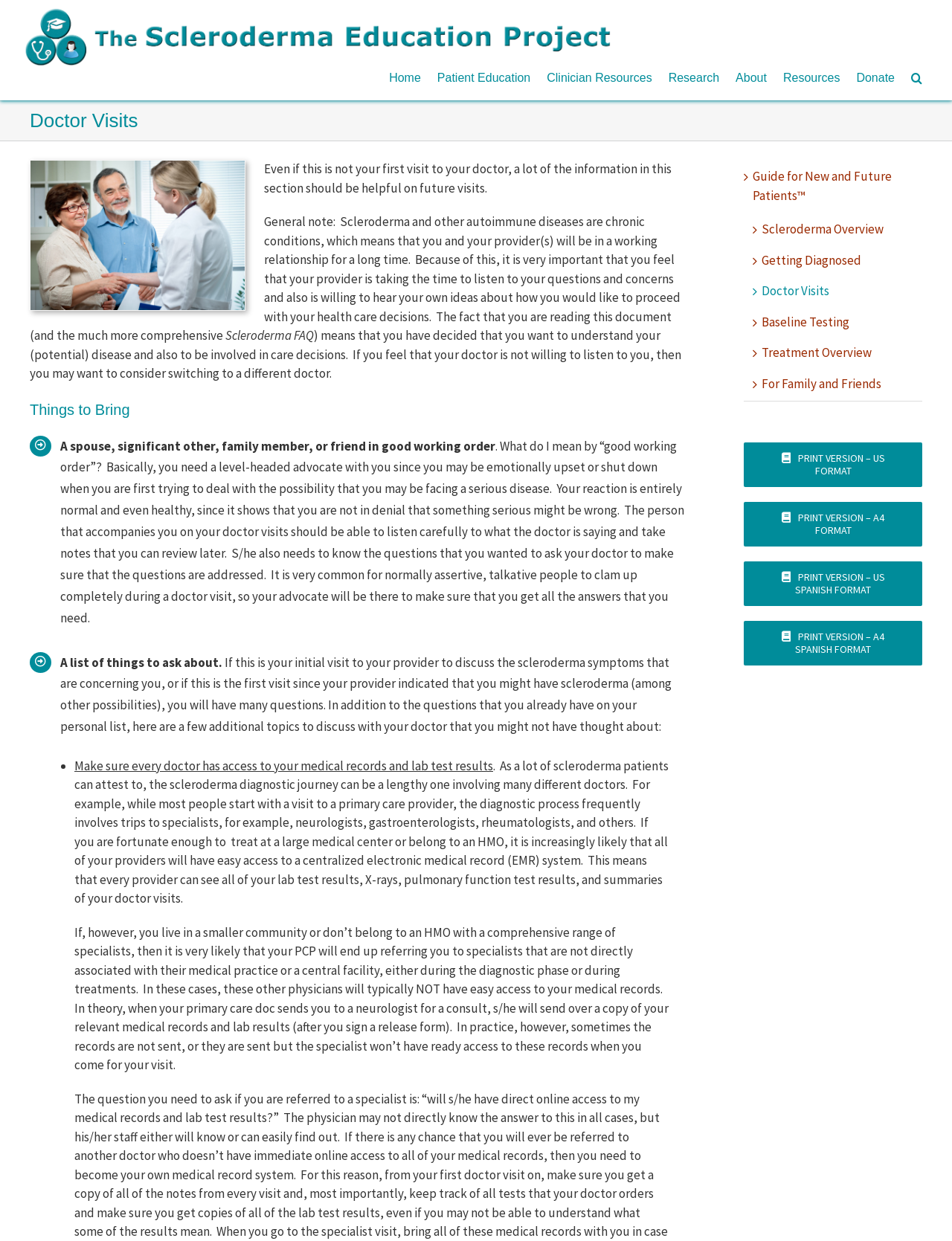Determine the bounding box coordinates in the format (top-left x, top-left y, bottom-right x, bottom-right y). Ensure all values are floating point numbers between 0 and 1. Identify the bounding box of the UI element described by: Home

[0.409, 0.048, 0.442, 0.078]